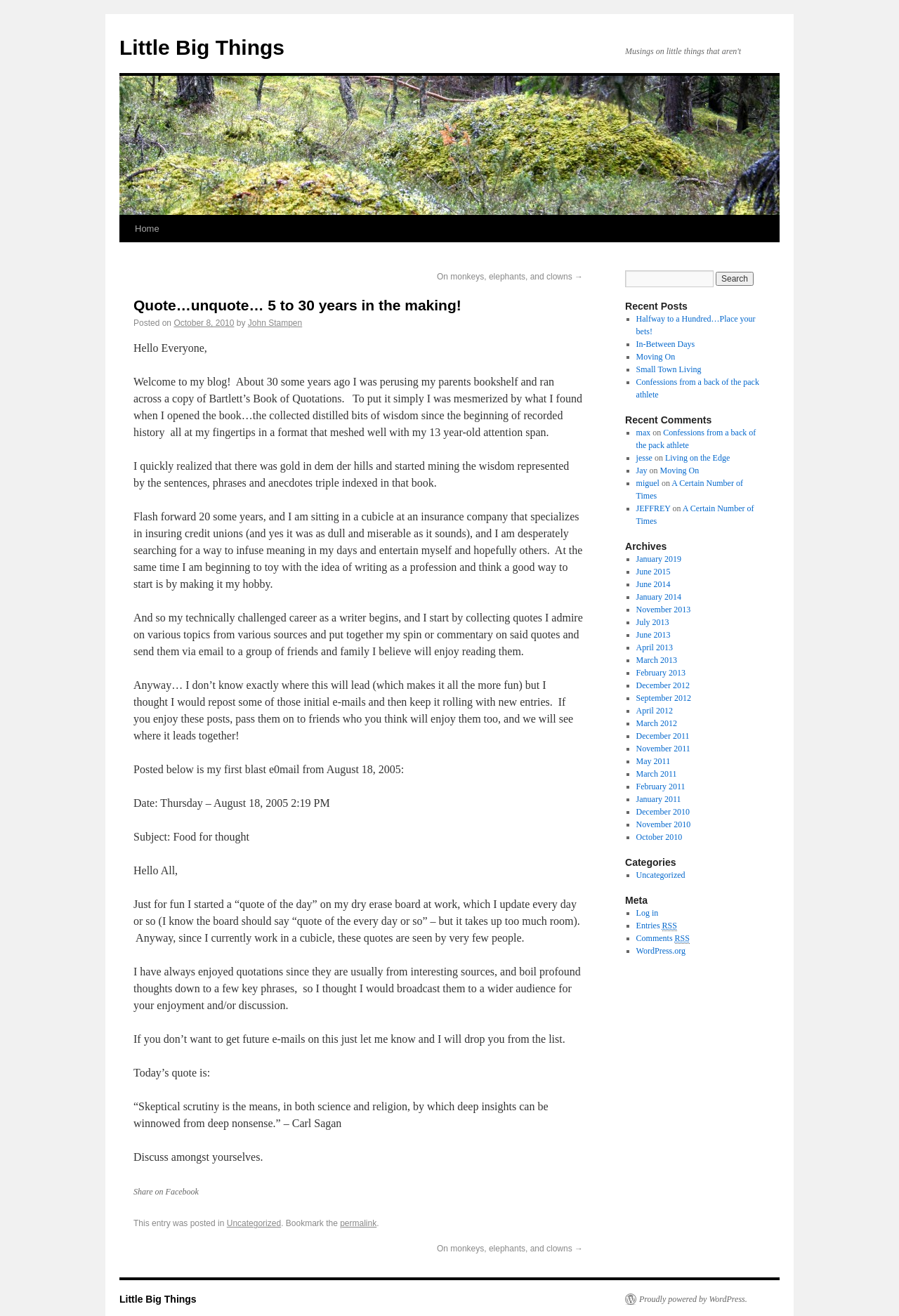Provide the bounding box coordinates for the UI element that is described as: "December 2010".

[0.707, 0.613, 0.767, 0.621]